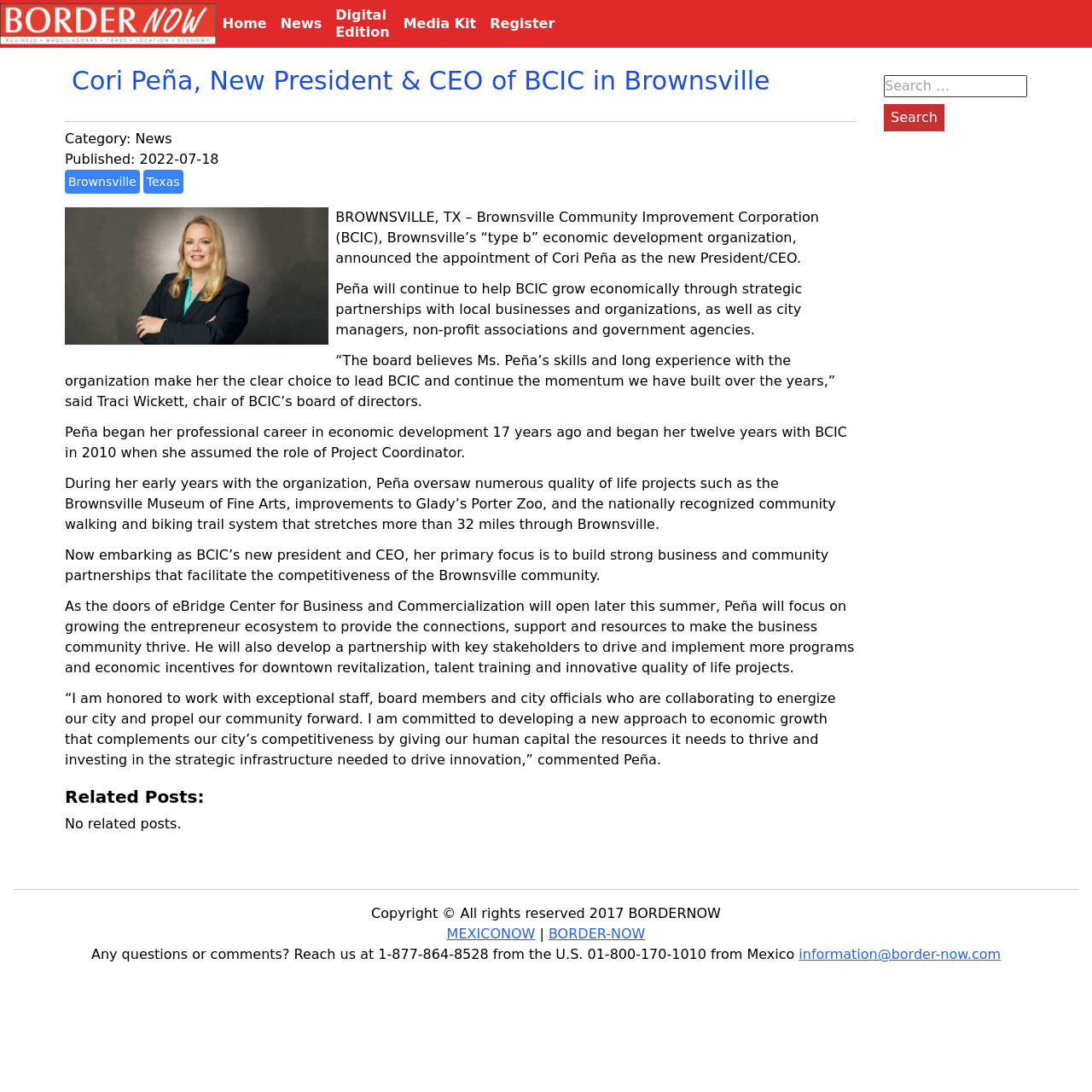Find the bounding box coordinates for the area you need to click to carry out the instruction: "Search for something". The coordinates should be four float numbers between 0 and 1, indicated as [left, top, right, bottom].

[0.809, 0.069, 0.941, 0.12]